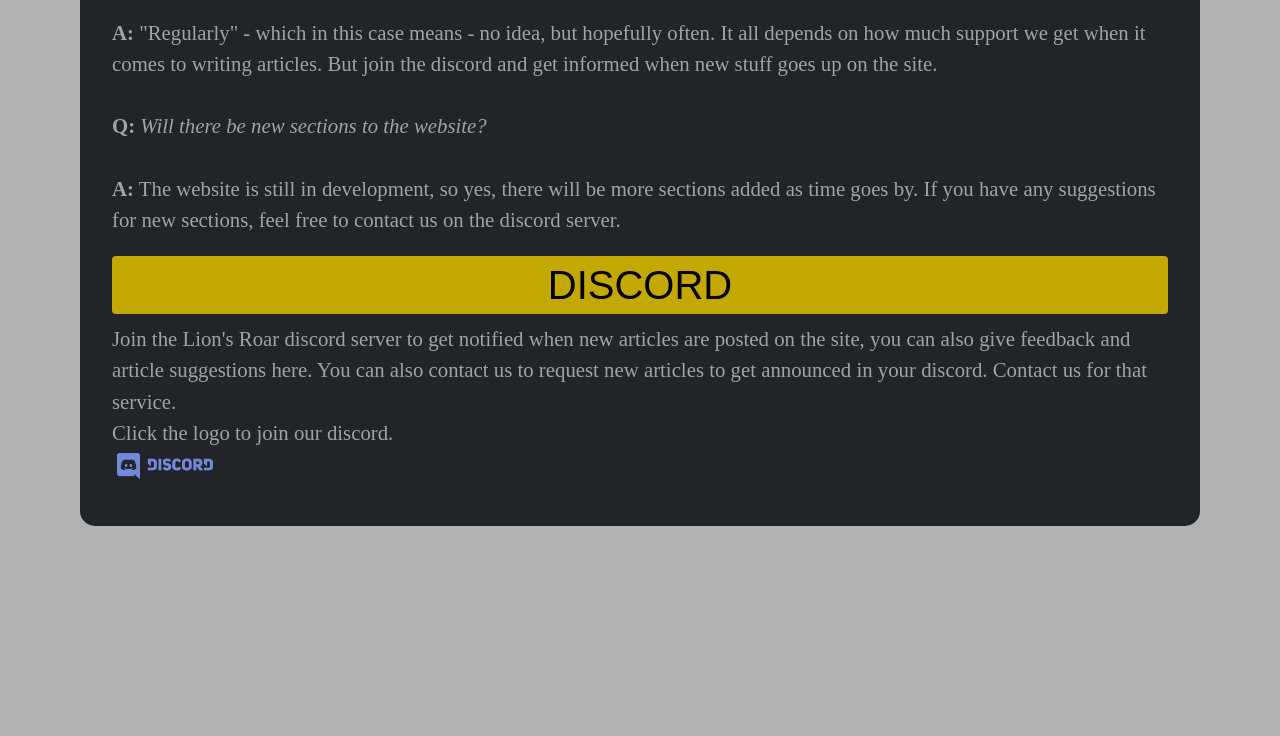Answer the question briefly using a single word or phrase: 
What is the purpose of the discord server?

Get informed about new articles